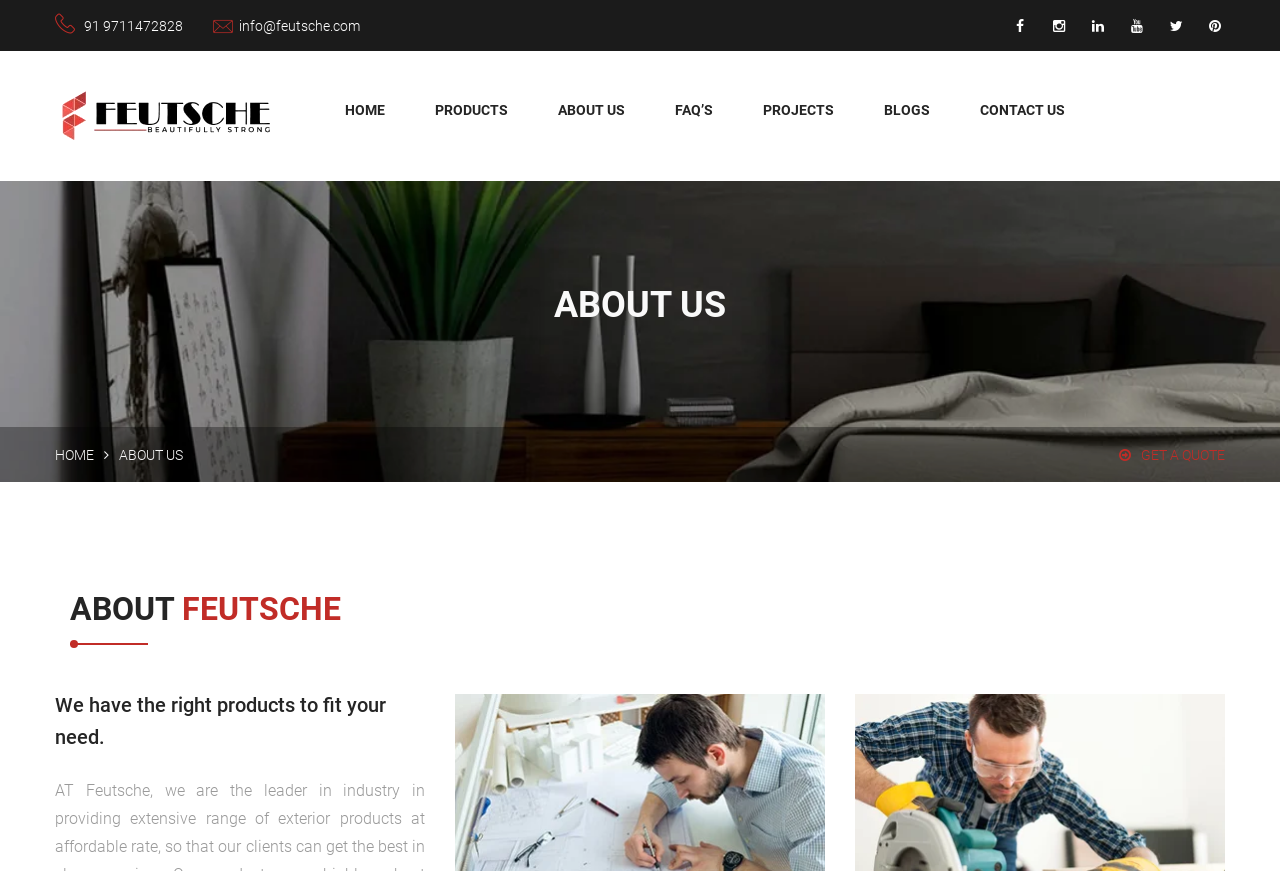What is the text of the second heading on the webpage?
Offer a detailed and full explanation in response to the question.

I looked at the headings on the webpage and found the second heading which is 'ABOUT FEUTSCHE'.